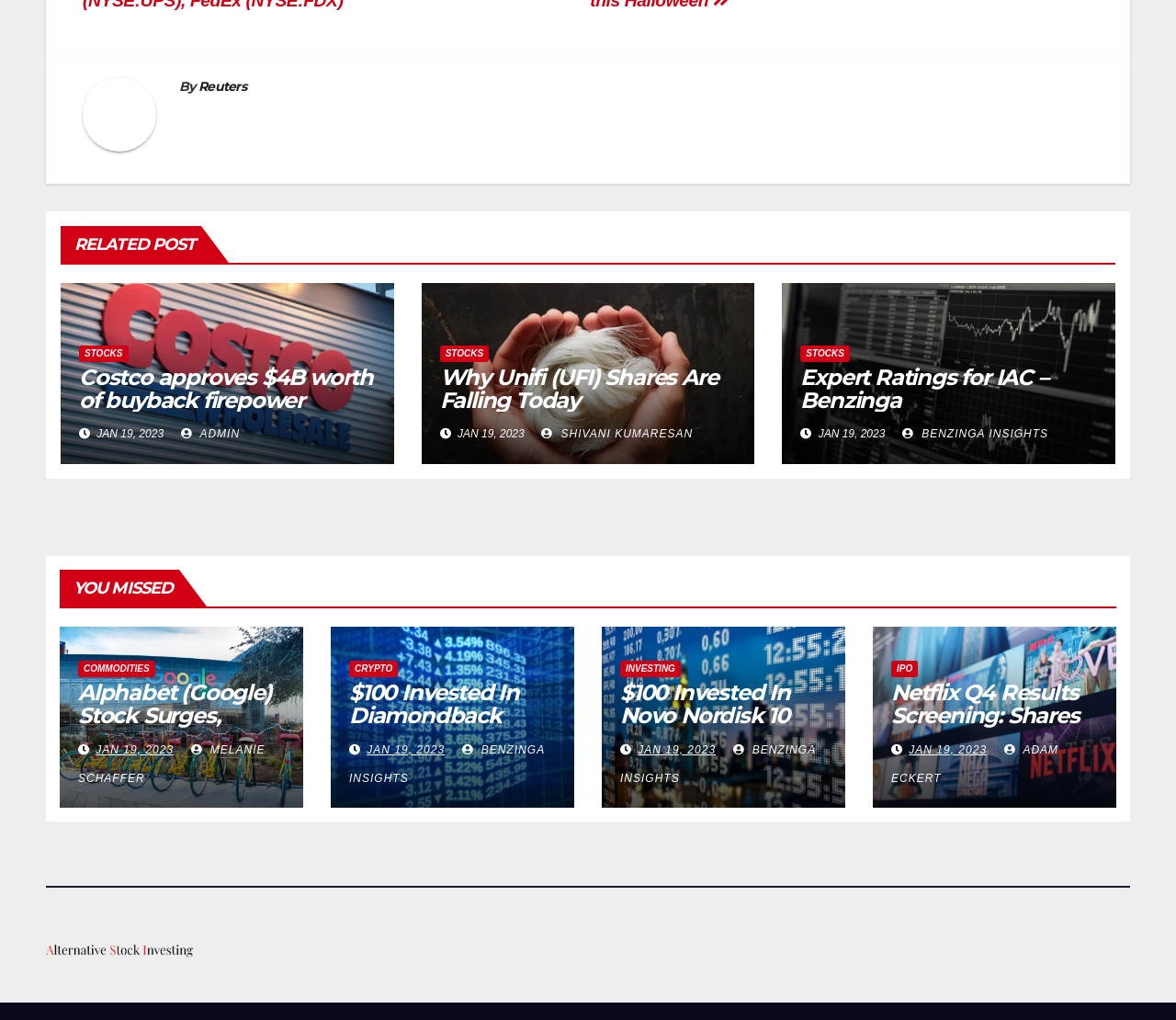Give a concise answer using one word or a phrase to the following question:
Who is the author of the article 'Alphabet (Google) Stock Surges, Showing More Strength Than Broader Market: What’s Next?'?

MELANIE SCHAFFER